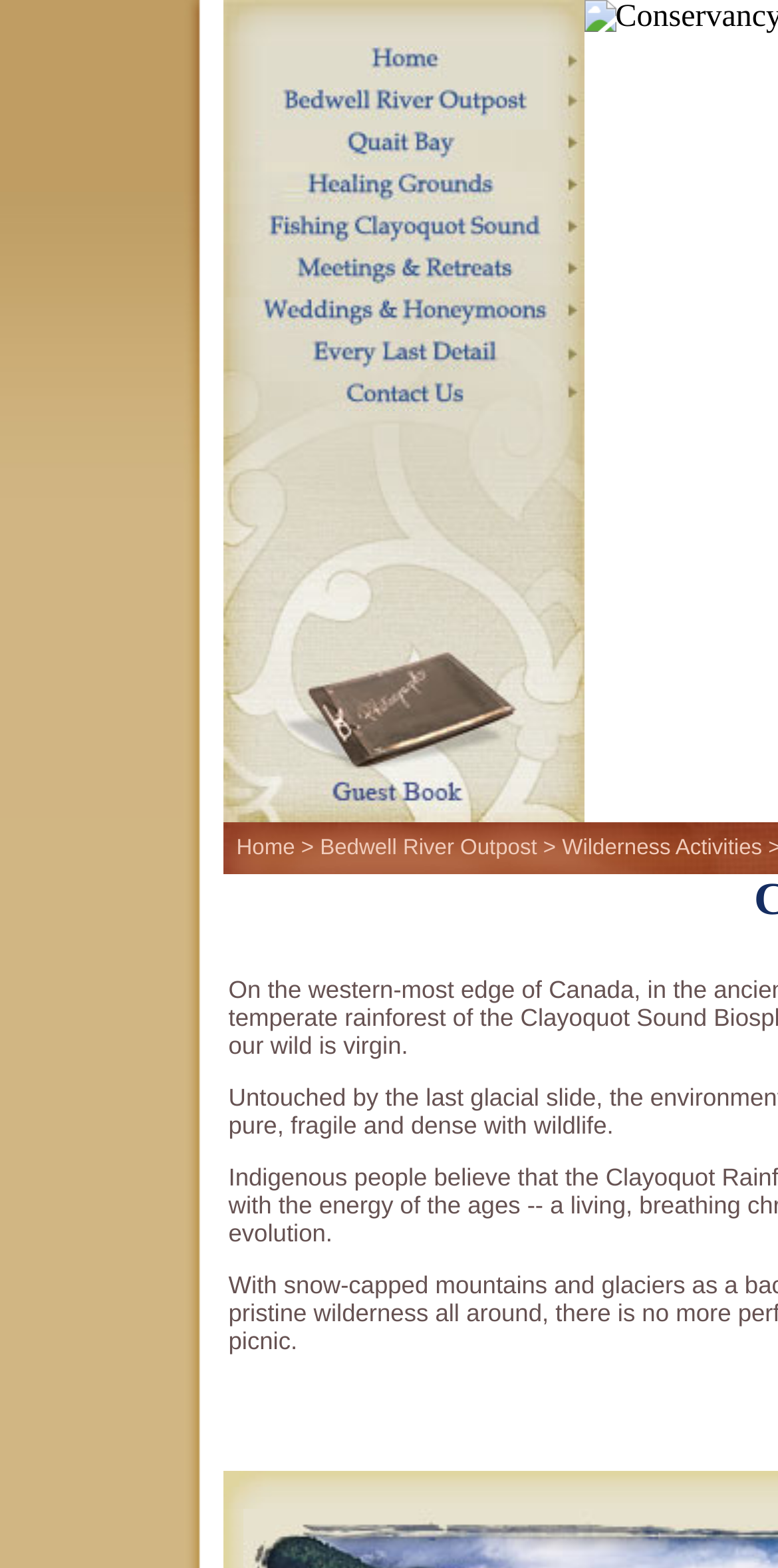Please determine the bounding box coordinates of the element to click in order to execute the following instruction: "Click on the 'Signature Off HSR Layout' link". The coordinates should be four float numbers between 0 and 1, specified as [left, top, right, bottom].

None